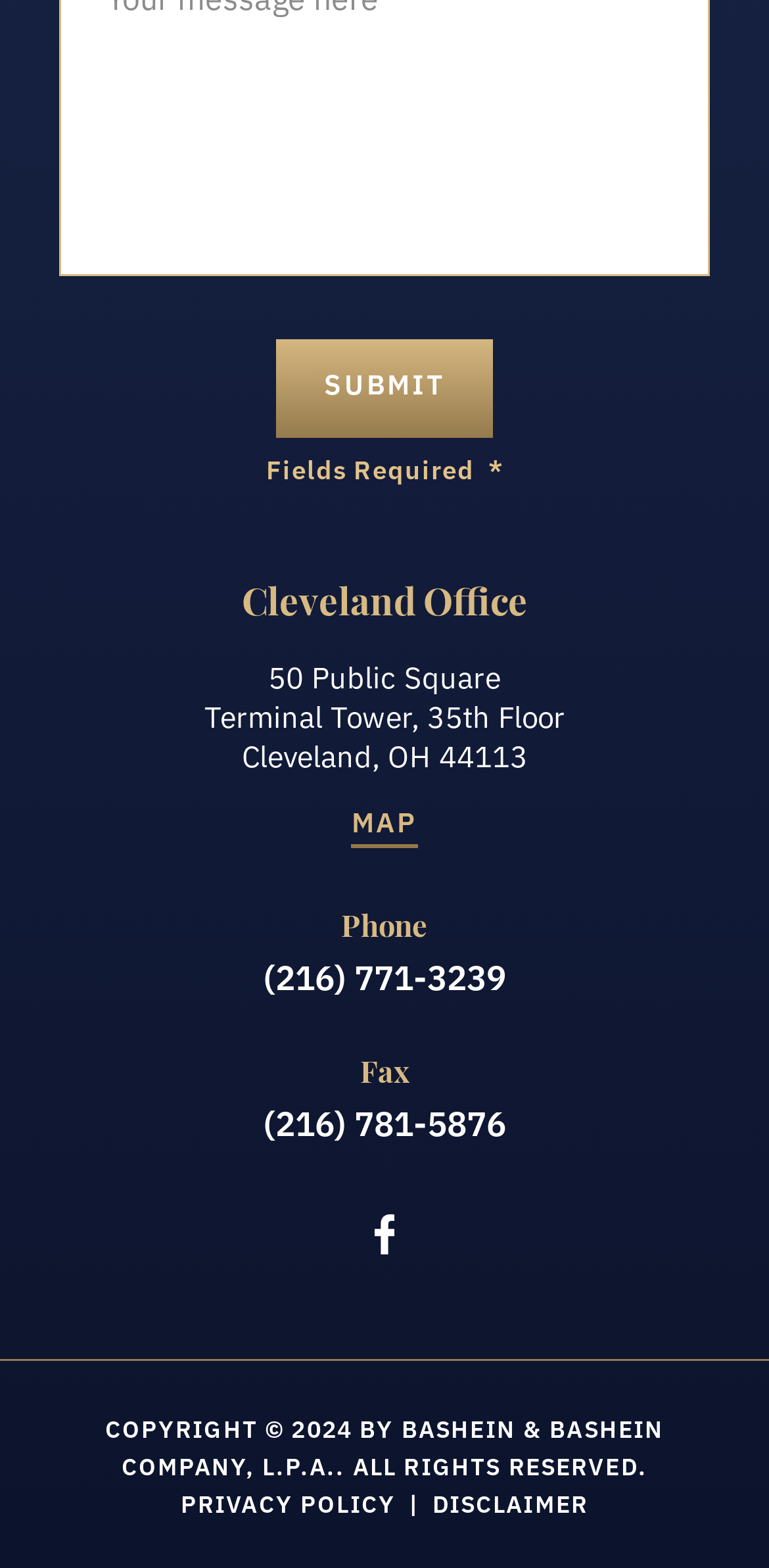What social media platform is linked on the webpage?
Use the information from the image to give a detailed answer to the question.

I found the social media platform by looking at the link element with the text 'Facebook', which is located below the heading 'Connect with Us' and has an associated image element.